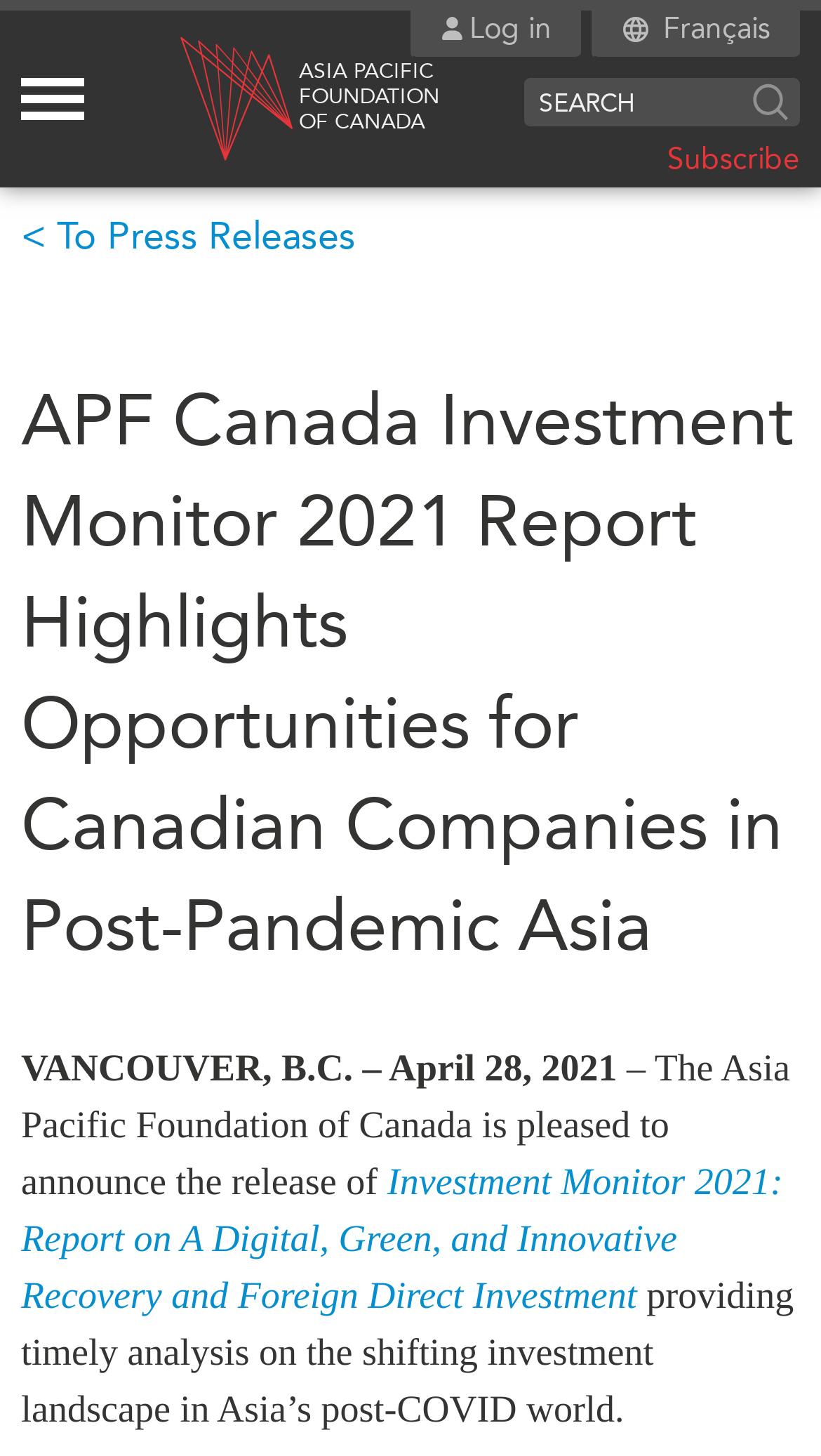Find the bounding box coordinates of the clickable area required to complete the following action: "Read the Investment Monitor 2021 report".

[0.026, 0.798, 0.954, 0.905]